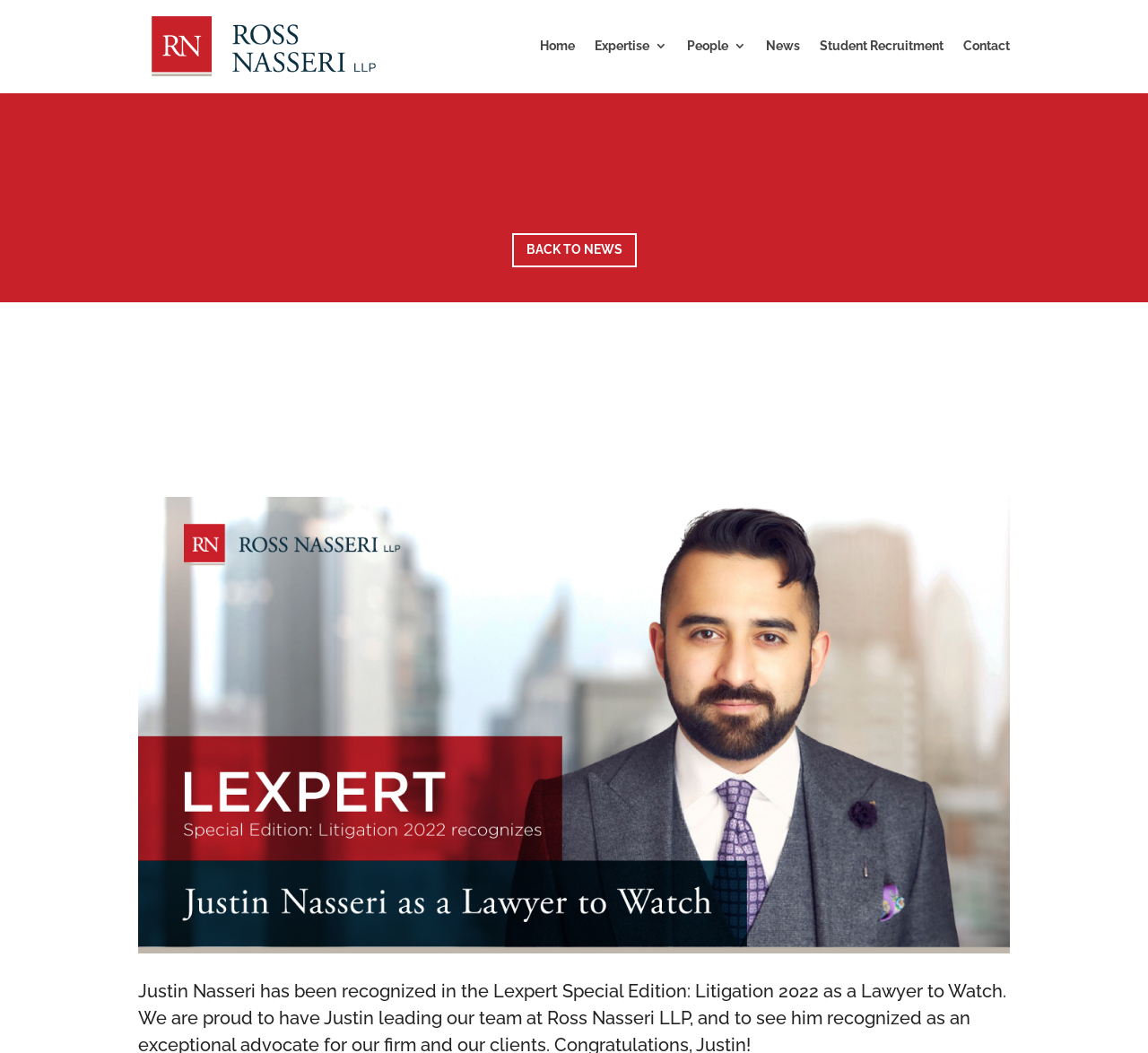Find the headline of the webpage and generate its text content.

Justin Nasseri Named by Lexpert as a Lawyer to Watch